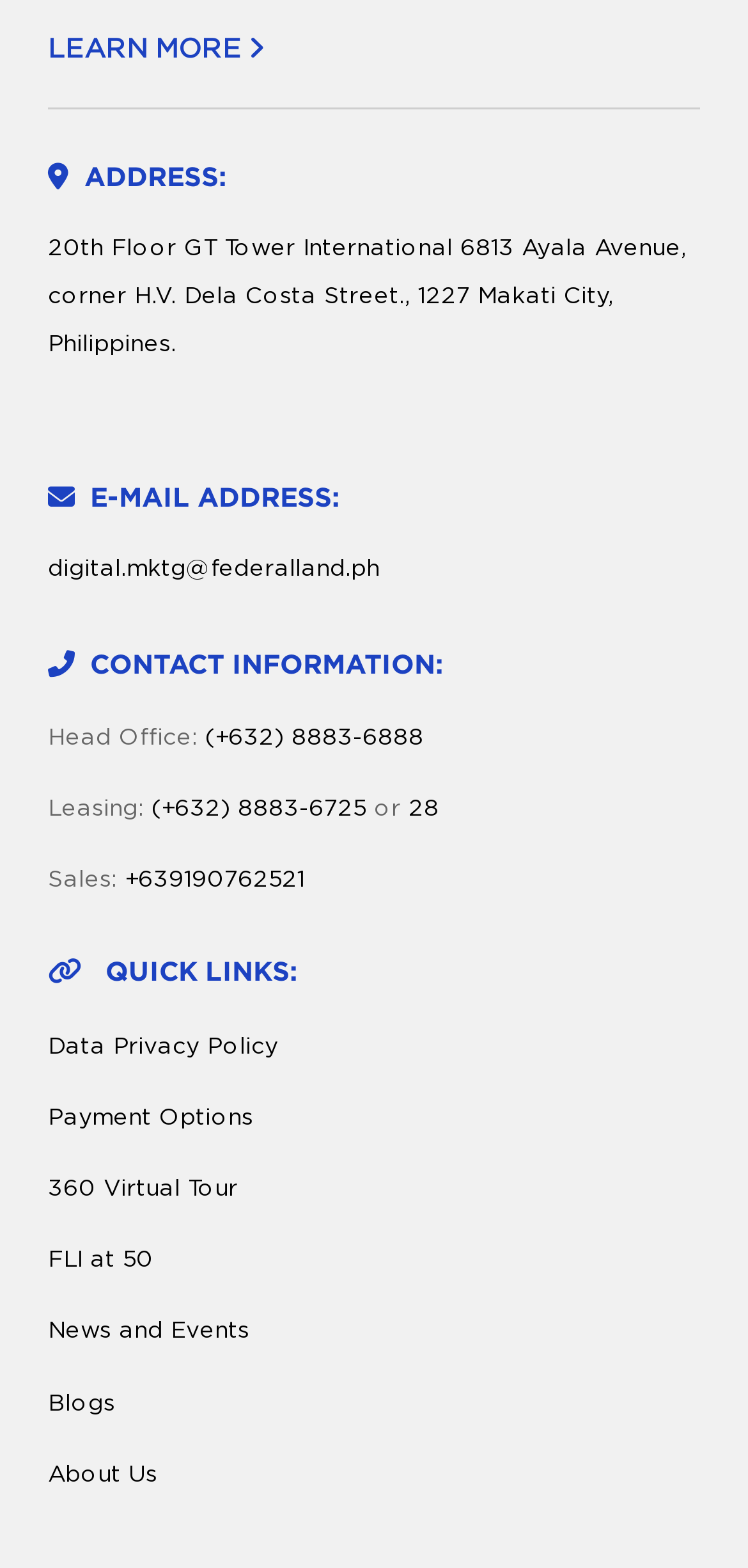What are the quick links available on the webpage?
Please give a detailed answer to the question using the information shown in the image.

I found the quick links by looking at the table layout with the label 'QUICK LINKS:' and the corresponding links in the subsequent table rows.